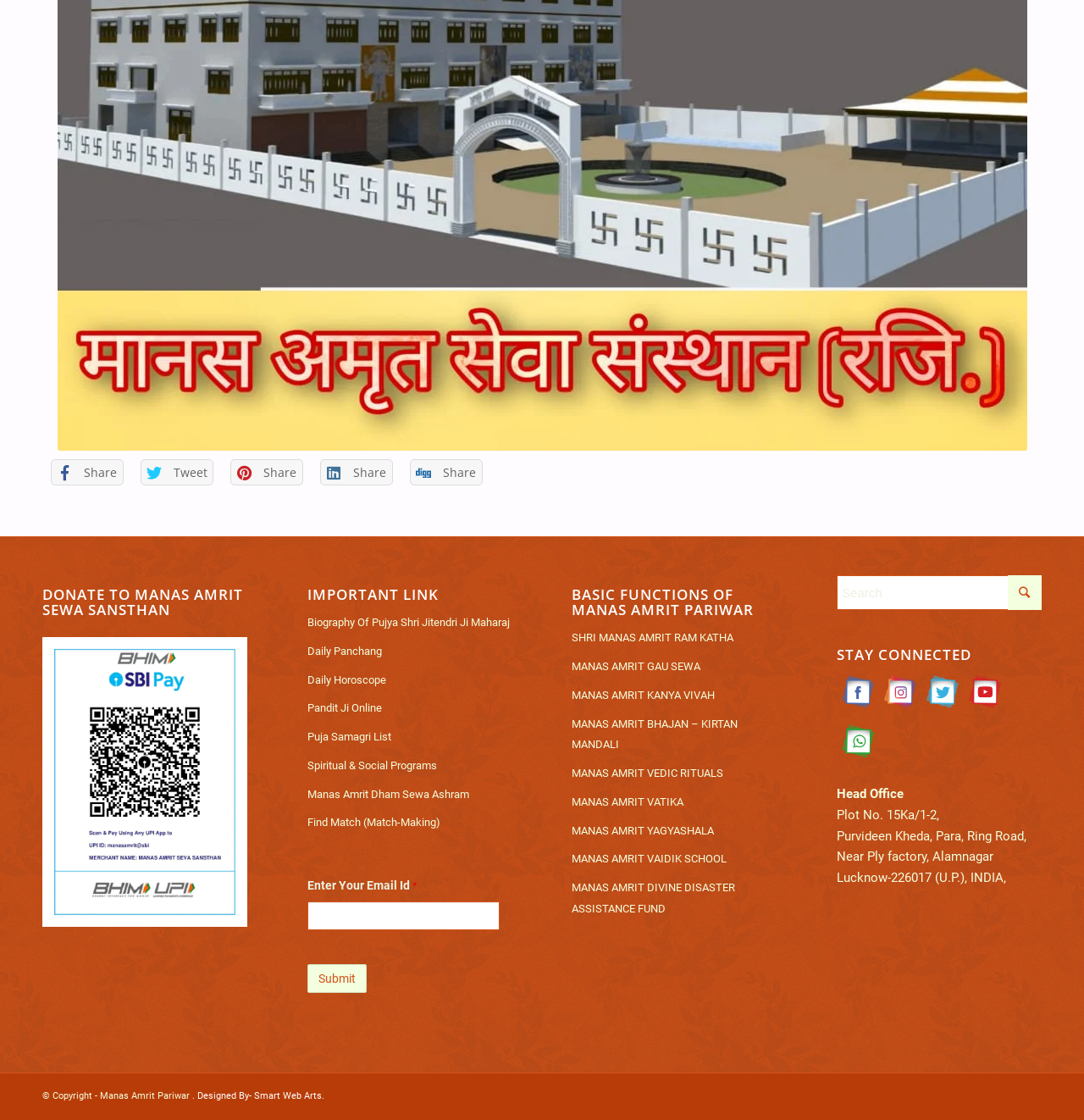Show me the bounding box coordinates of the clickable region to achieve the task as per the instruction: "Share on social media".

[0.047, 0.394, 0.114, 0.418]